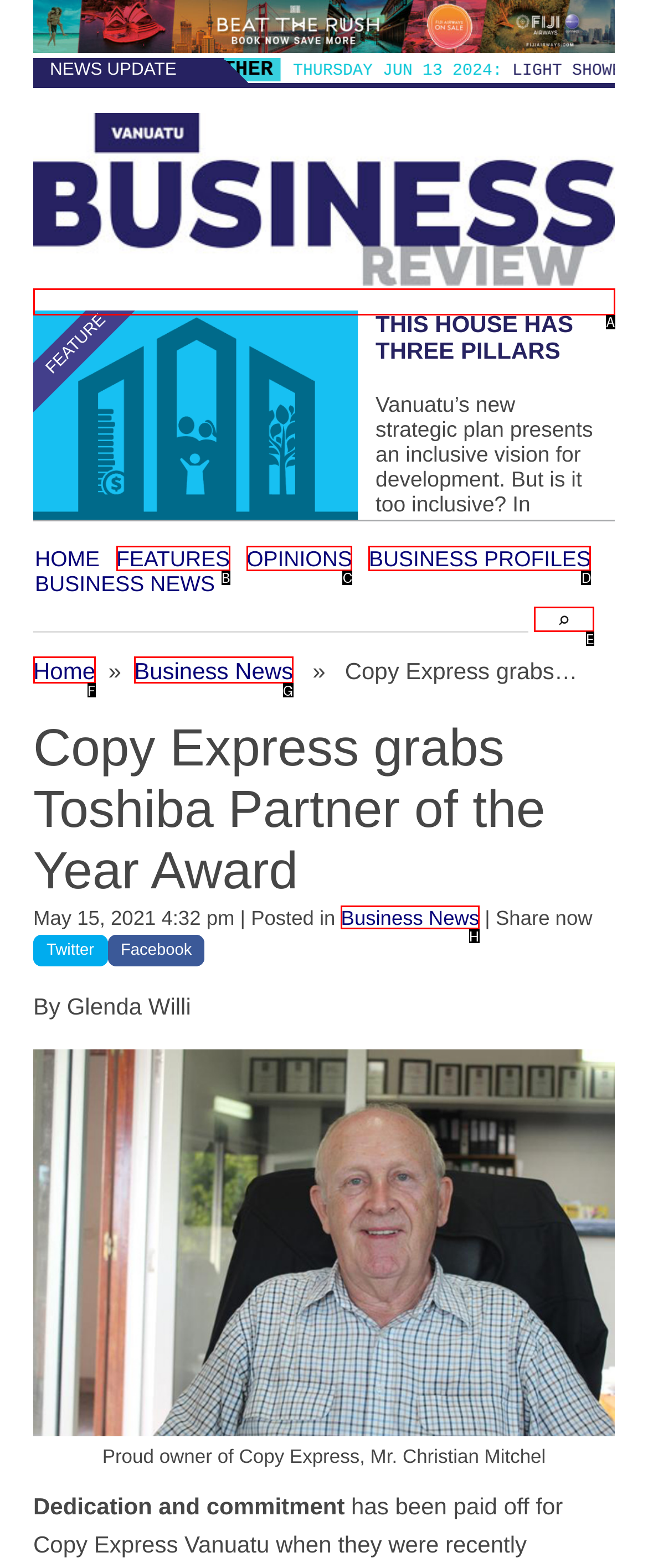Determine the UI element that matches the description: alt="logo"
Answer with the letter from the given choices.

A